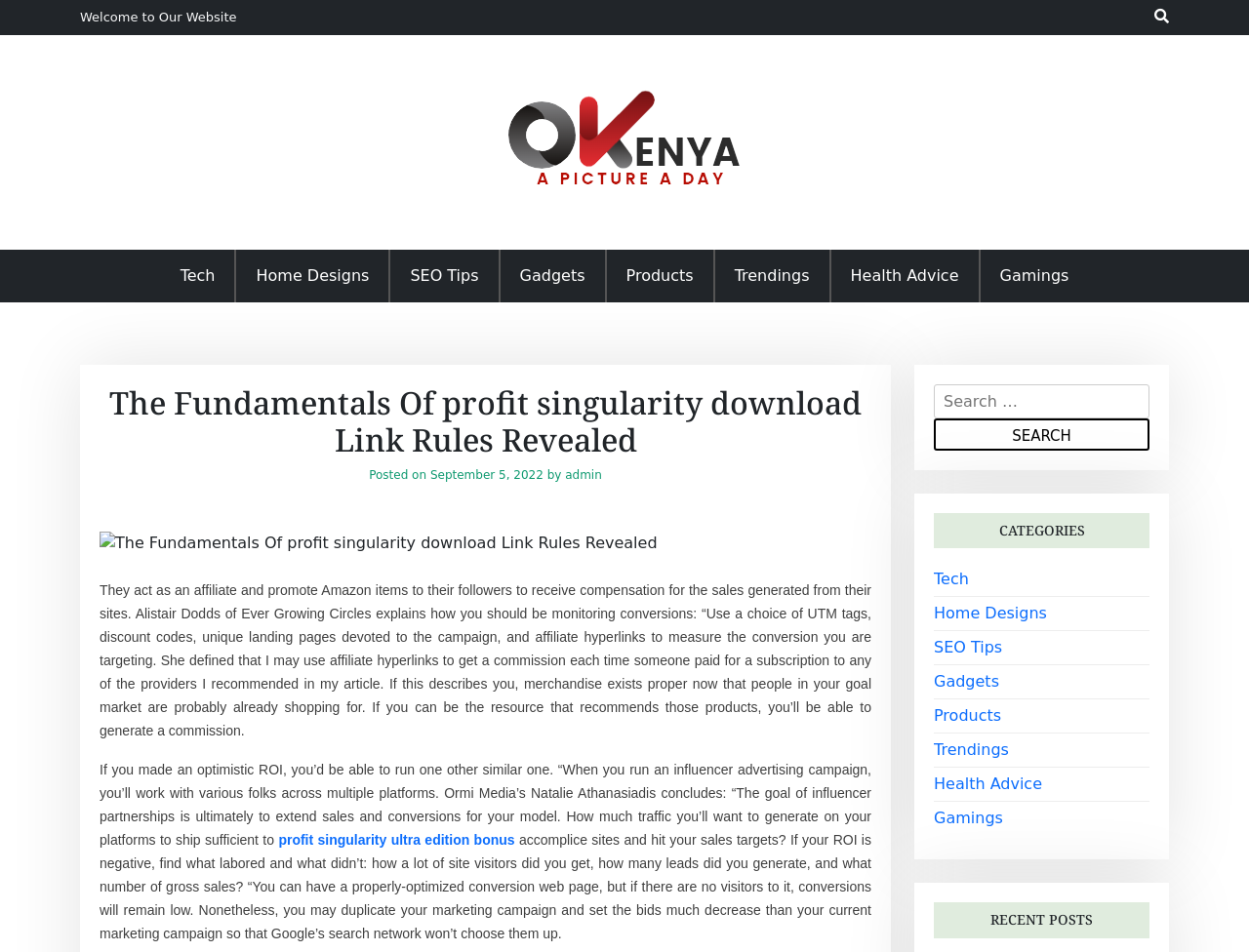What is the name of the website?
Ensure your answer is thorough and detailed.

The name of the website can be found in the top section of the webpage, where it says 'Welcome to Our Website' and has an image with the text 'Kenya 365'.